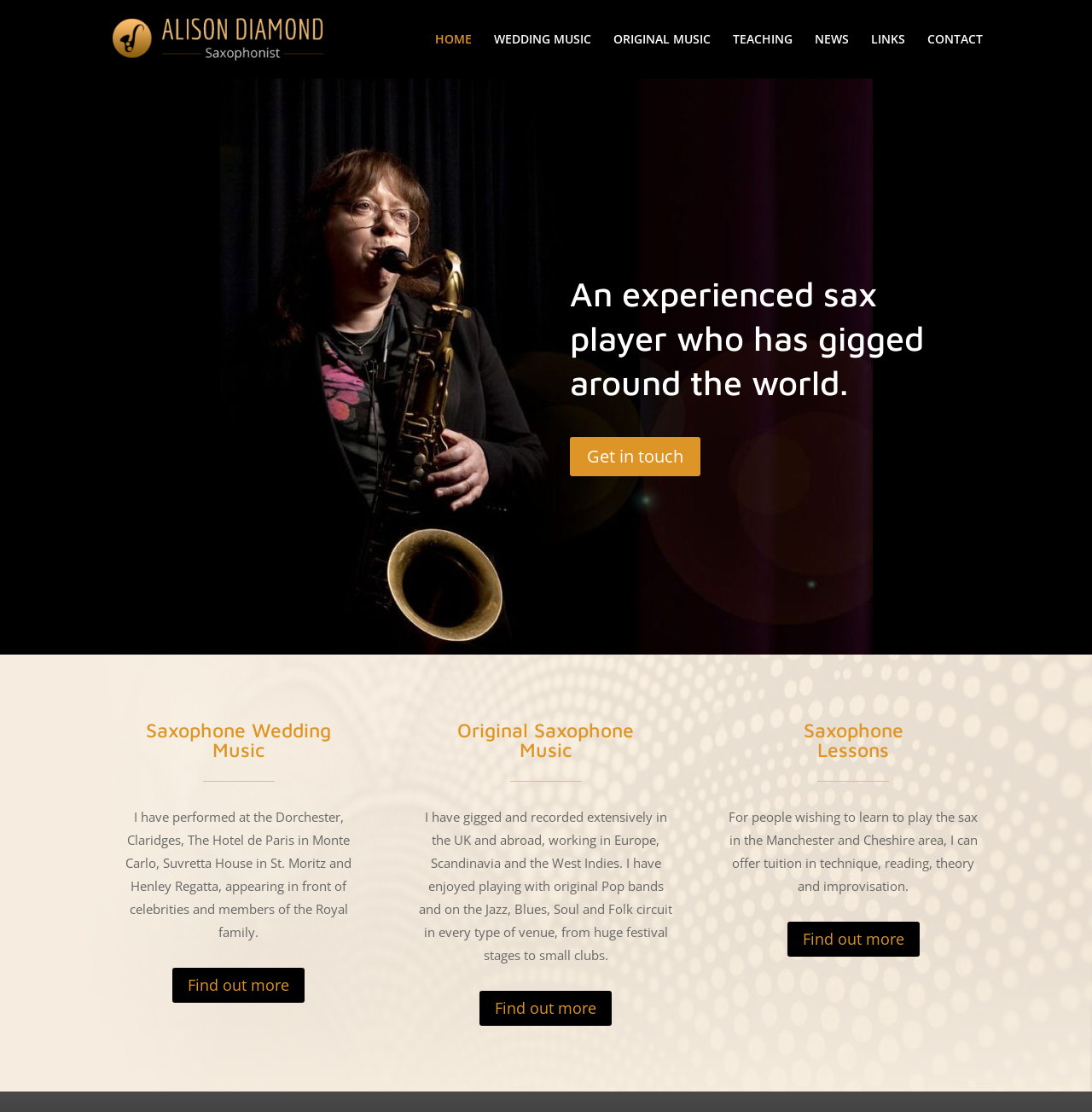What type of lessons does Alison Diamond offer?
Please provide a single word or phrase answer based on the image.

Saxophone lessons